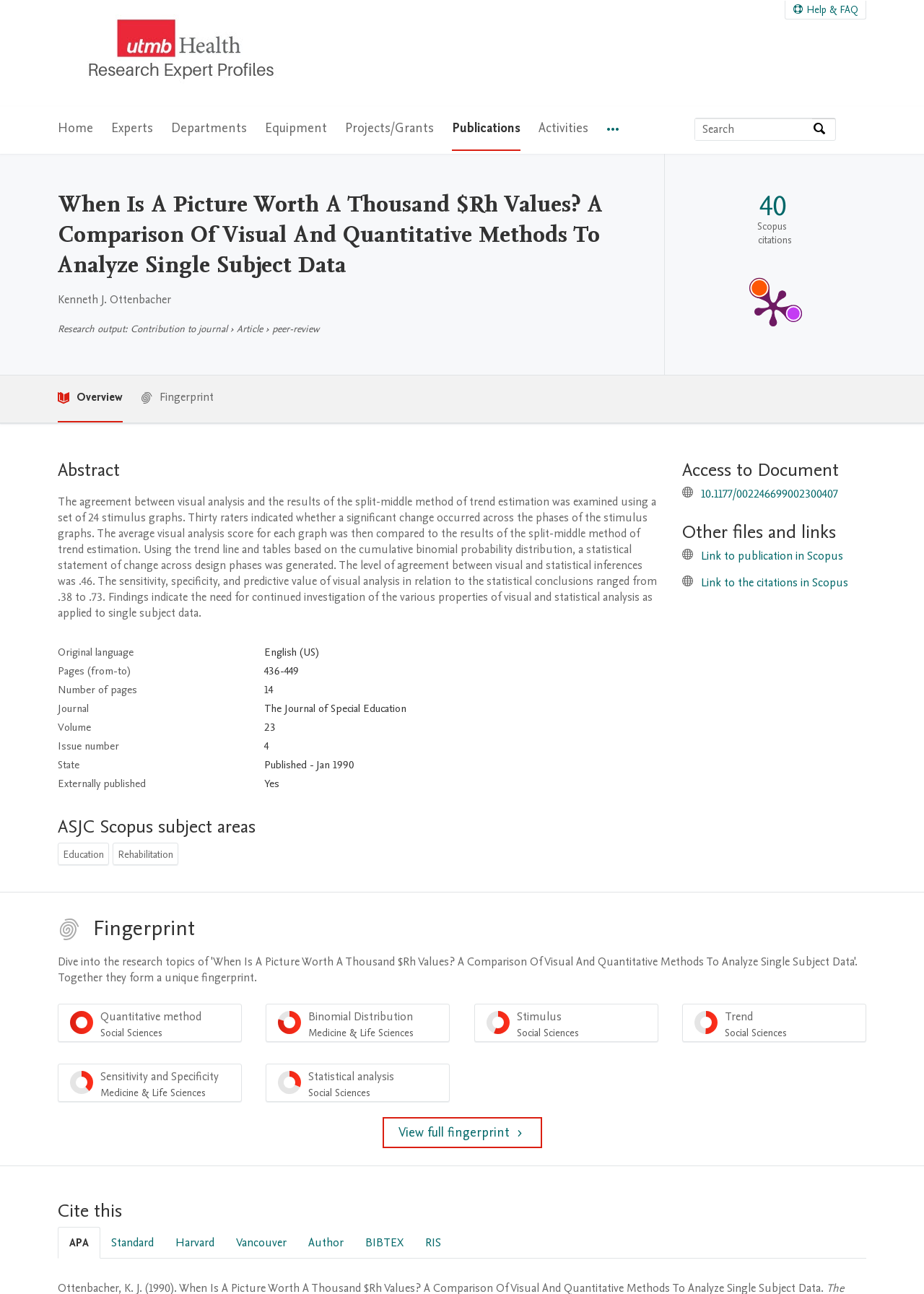Refer to the screenshot and give an in-depth answer to this question: What is the name of the researcher?

I found the answer by looking at the static text element that says 'Kenneth J. Ottenbacher' which is located below the heading 'When Is A Picture Worth A Thousand $Rh Values? A Comparison Of Visual And Quantitative Methods To Analyze Single Subject Data'.